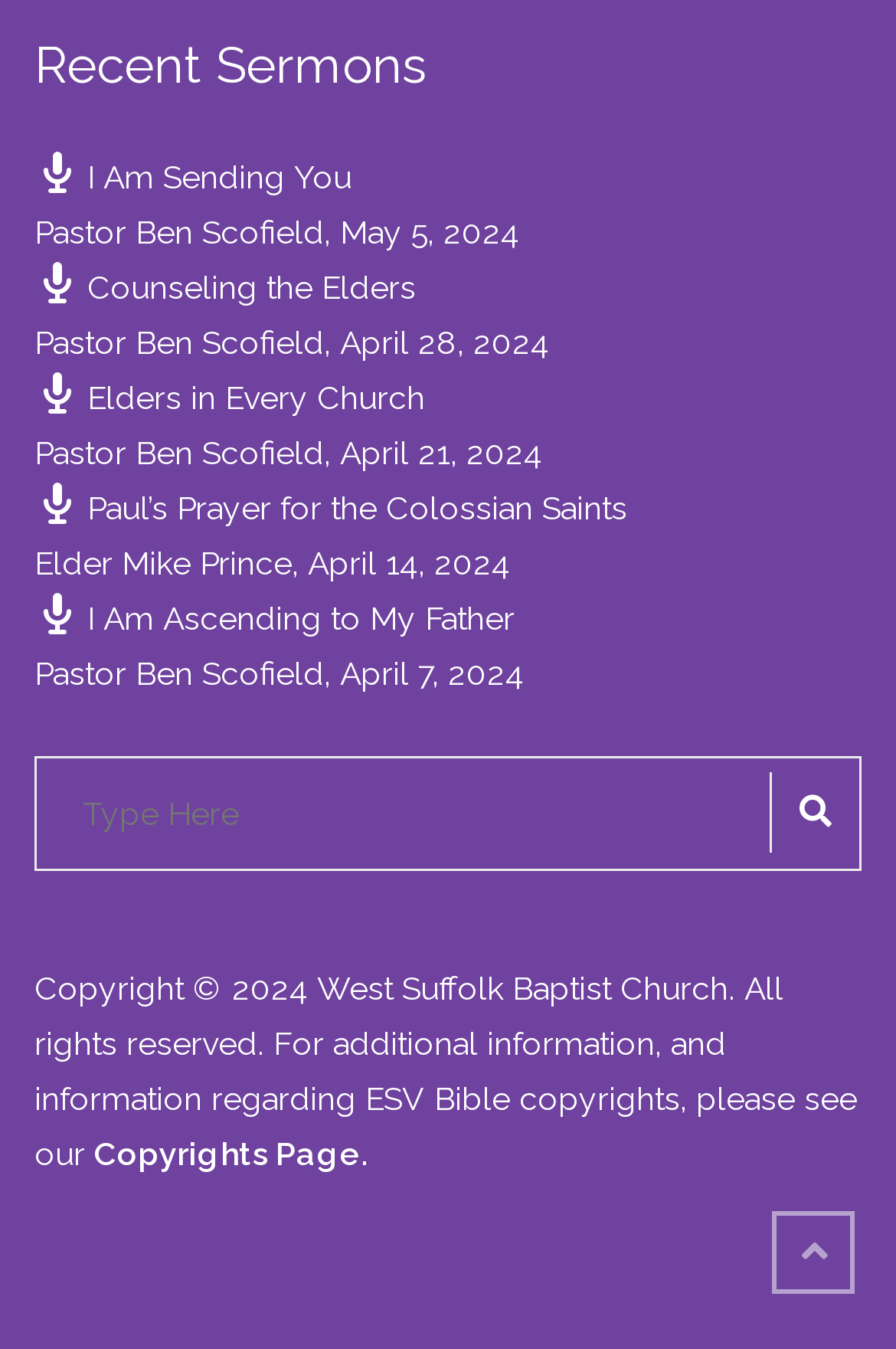Provide the bounding box coordinates for the area that should be clicked to complete the instruction: "Click the SEARCH button".

[0.859, 0.573, 0.962, 0.632]